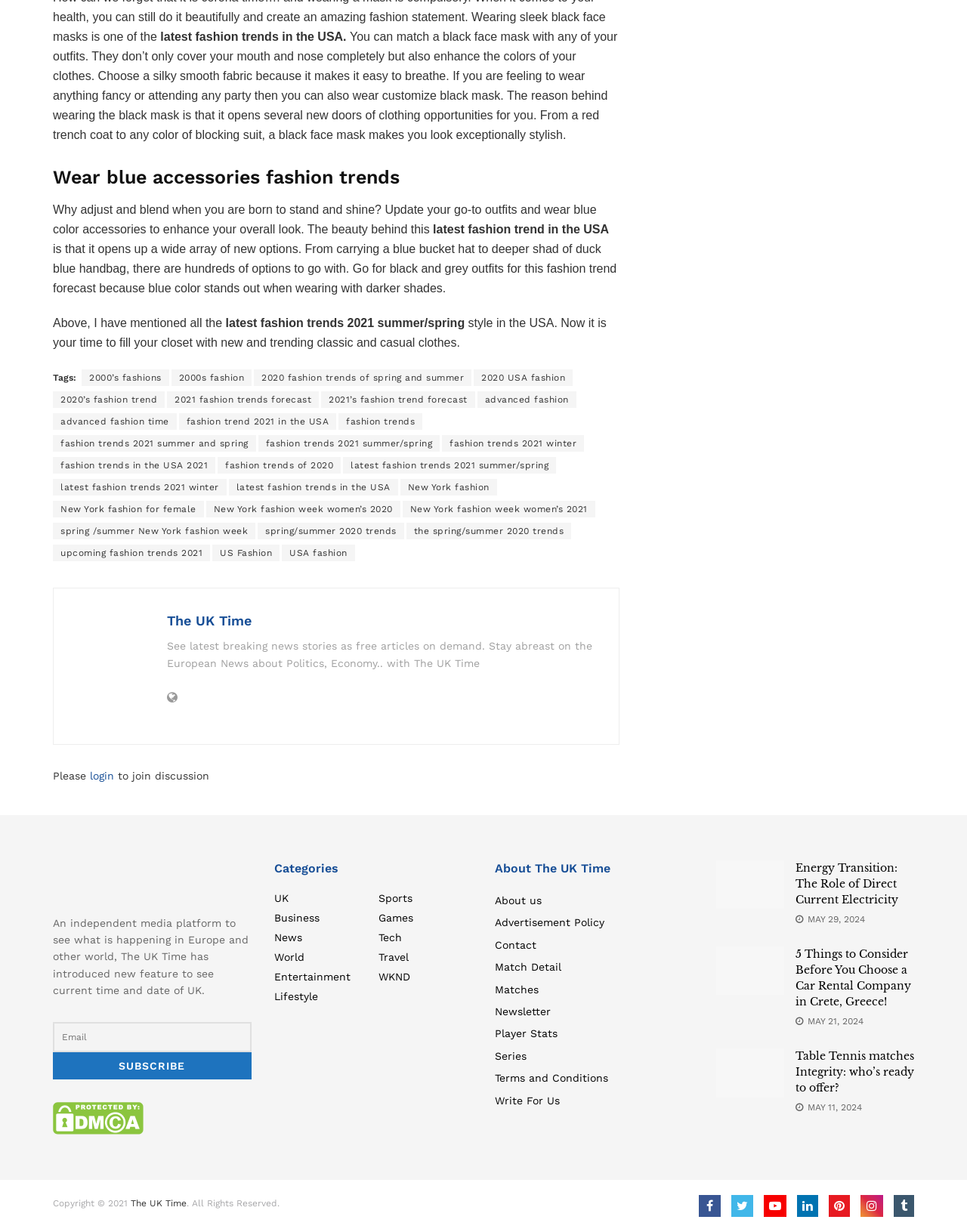What is the benefit of wearing blue color accessories? Observe the screenshot and provide a one-word or short phrase answer.

Opens up new options